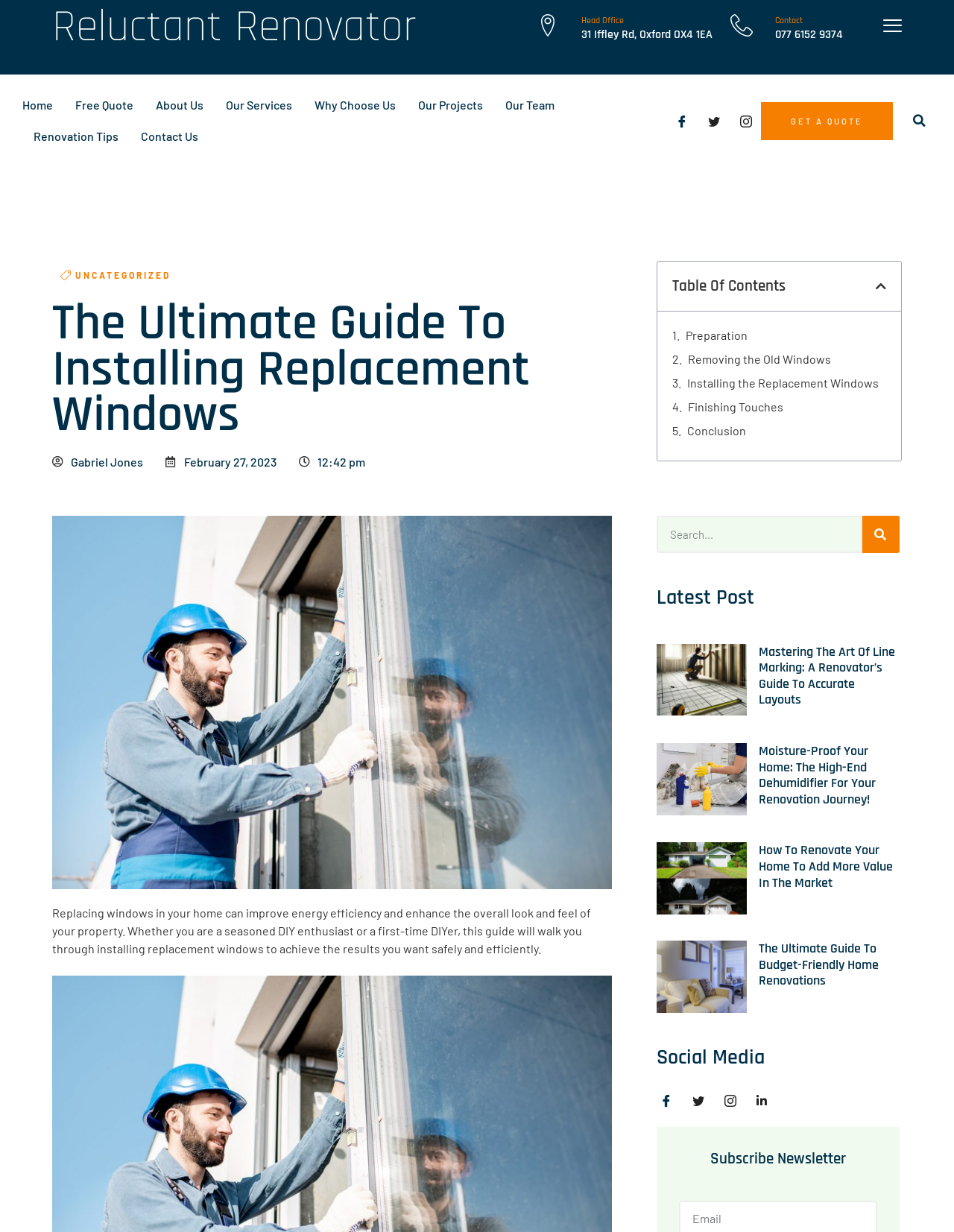Identify the bounding box coordinates necessary to click and complete the given instruction: "Search for something".

[0.952, 0.089, 0.975, 0.107]